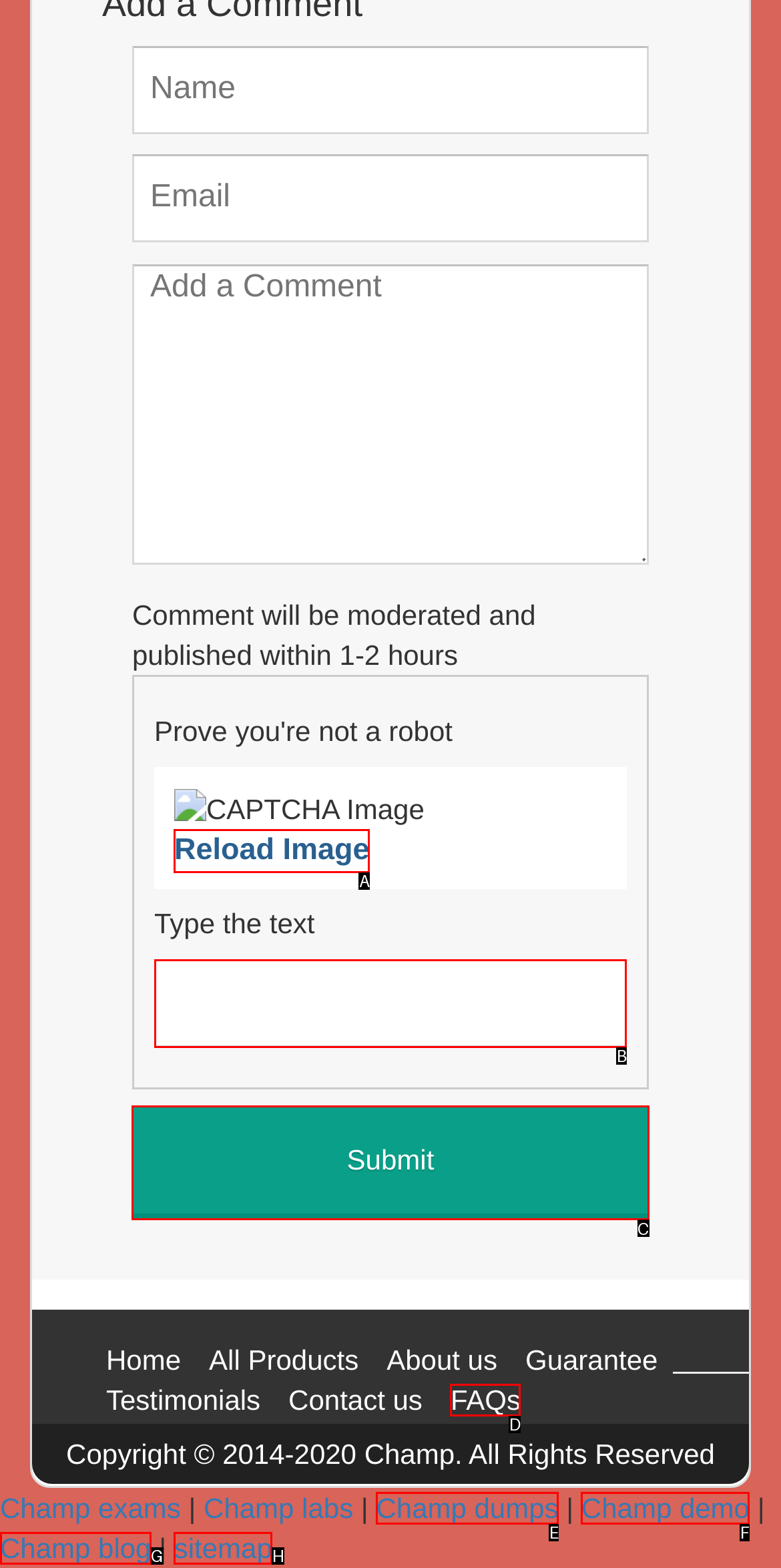Specify which HTML element I should click to complete this instruction: learn about 3D Animation Answer with the letter of the relevant option.

None